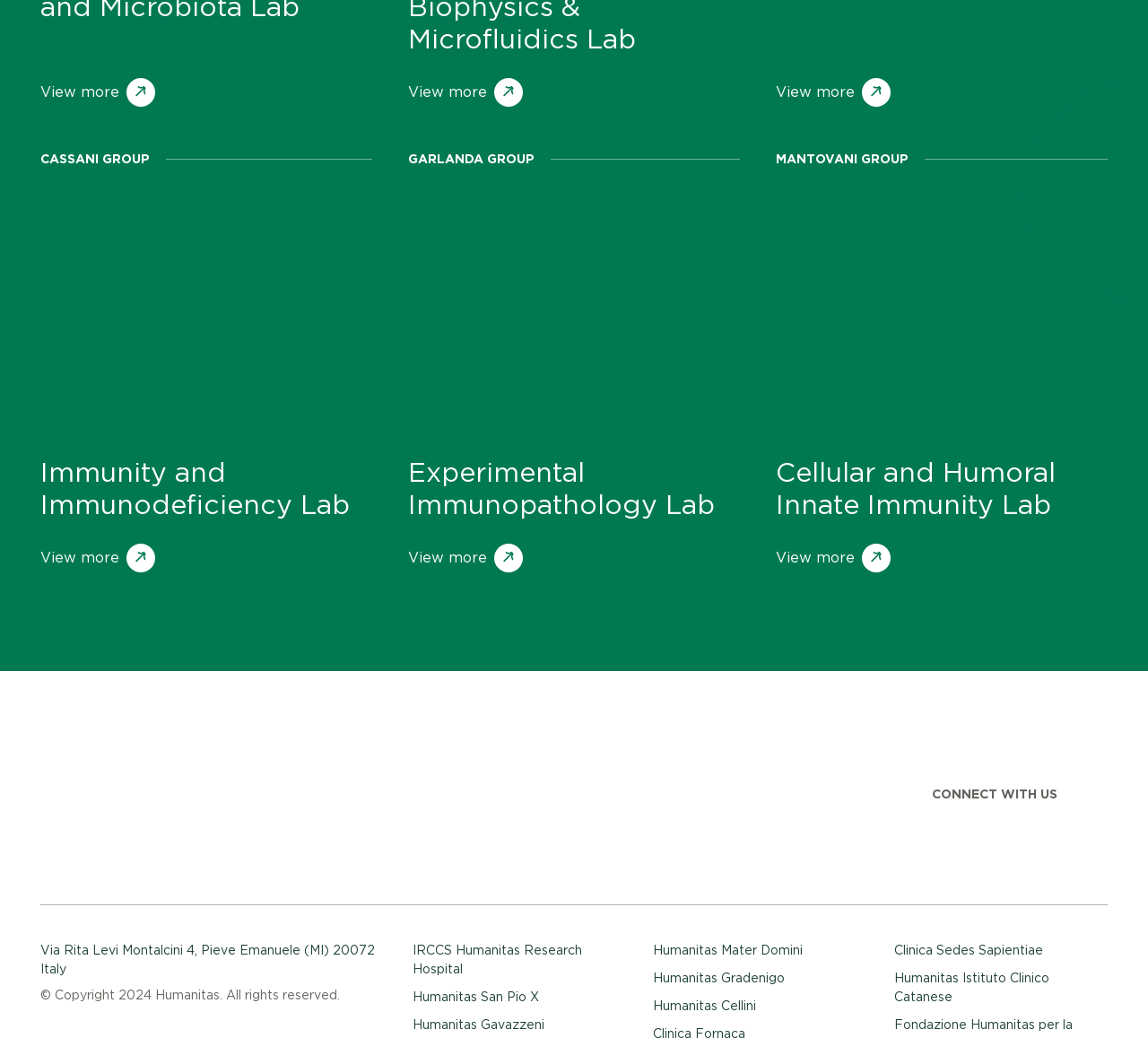Give a one-word or one-phrase response to the question:
What is the address of Humanitas mentioned on this webpage?

Via Rita Levi Montalcini 4, Pieve Emanuele (MI) 20072 Italy